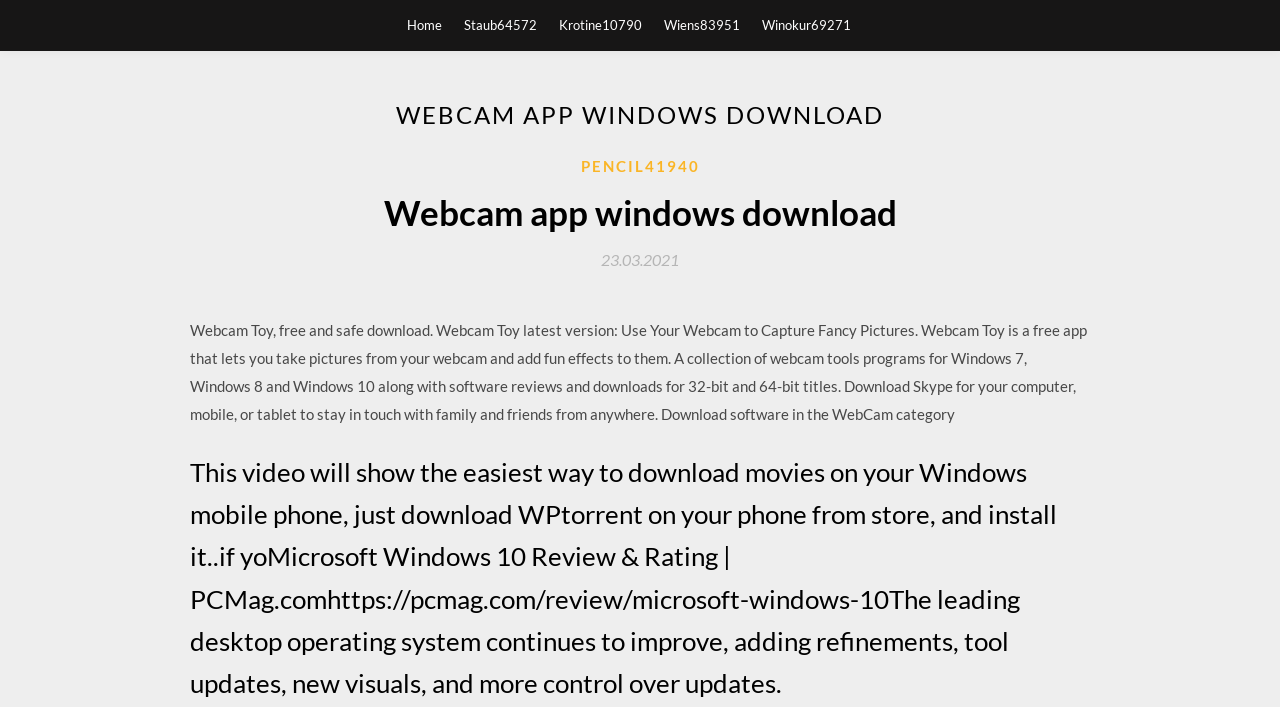Your task is to extract the text of the main heading from the webpage.

WEBCAM APP WINDOWS DOWNLOAD